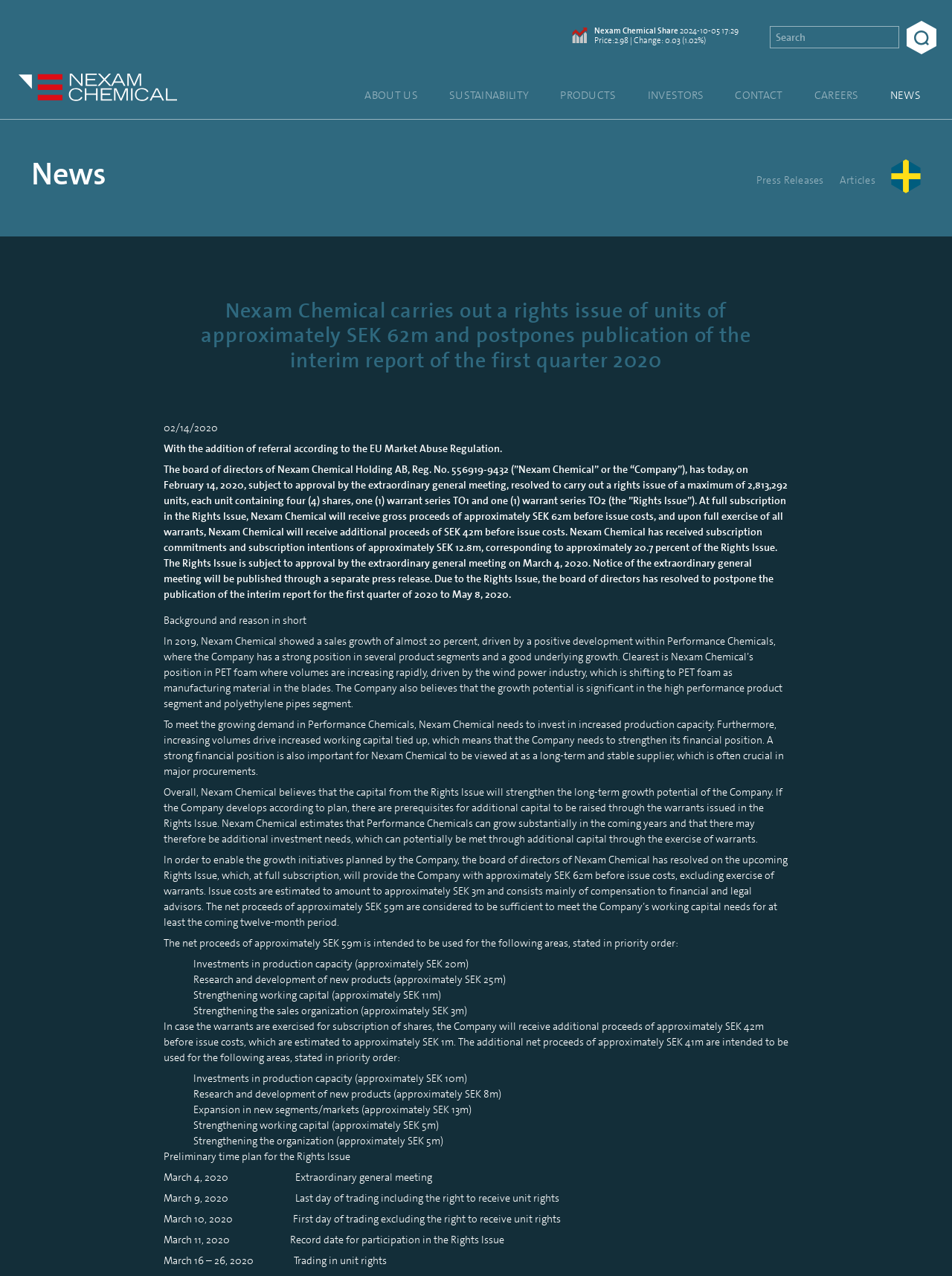Please indicate the bounding box coordinates for the clickable area to complete the following task: "Go to ABOUT US page". The coordinates should be specified as four float numbers between 0 and 1, i.e., [left, top, right, bottom].

[0.383, 0.069, 0.439, 0.08]